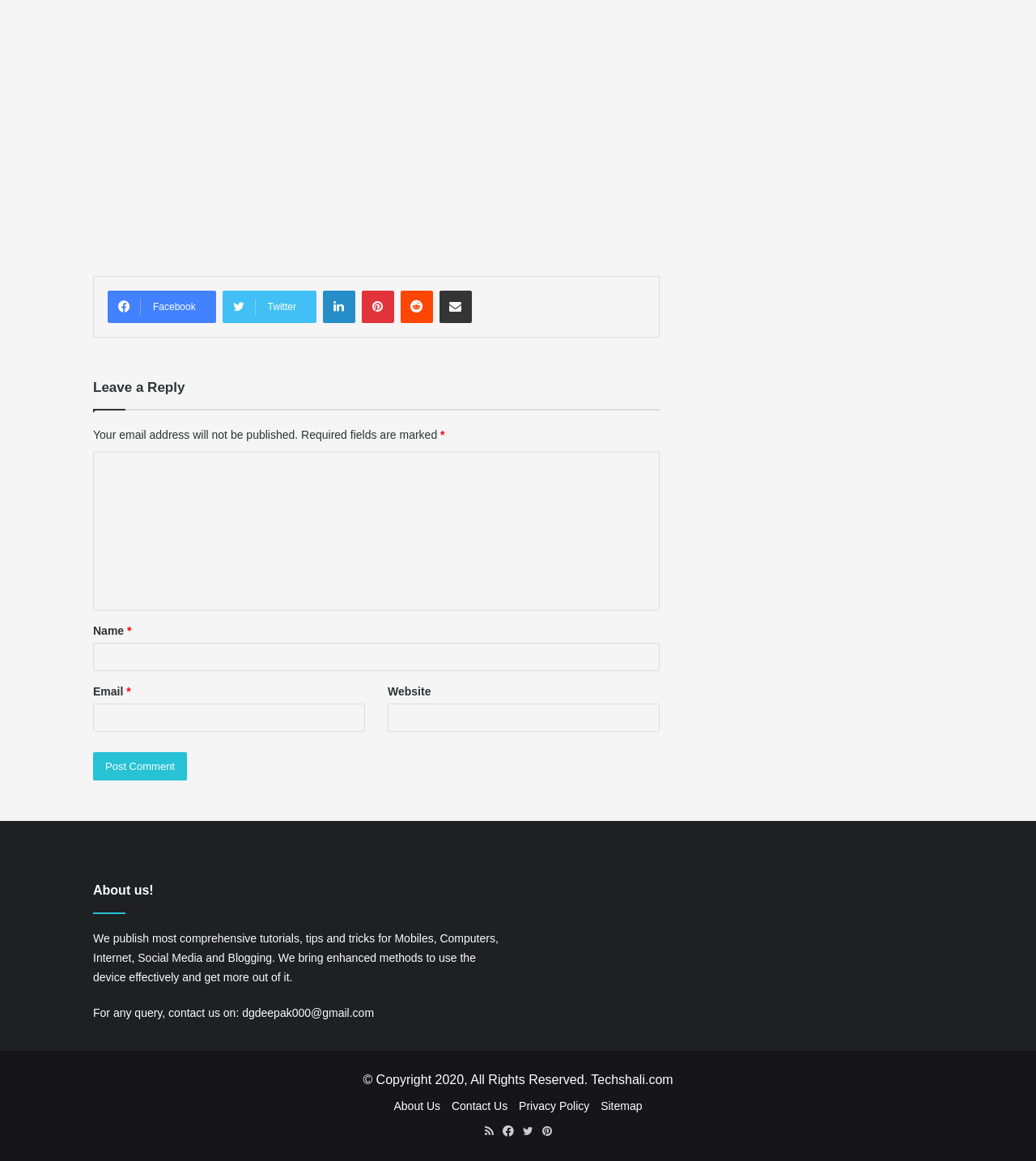Using the provided element description, identify the bounding box coordinates as (top-left x, top-left y, bottom-right x, bottom-right y). Ensure all values are between 0 and 1. Description: parent_node: Name * name="author"

[0.09, 0.554, 0.637, 0.578]